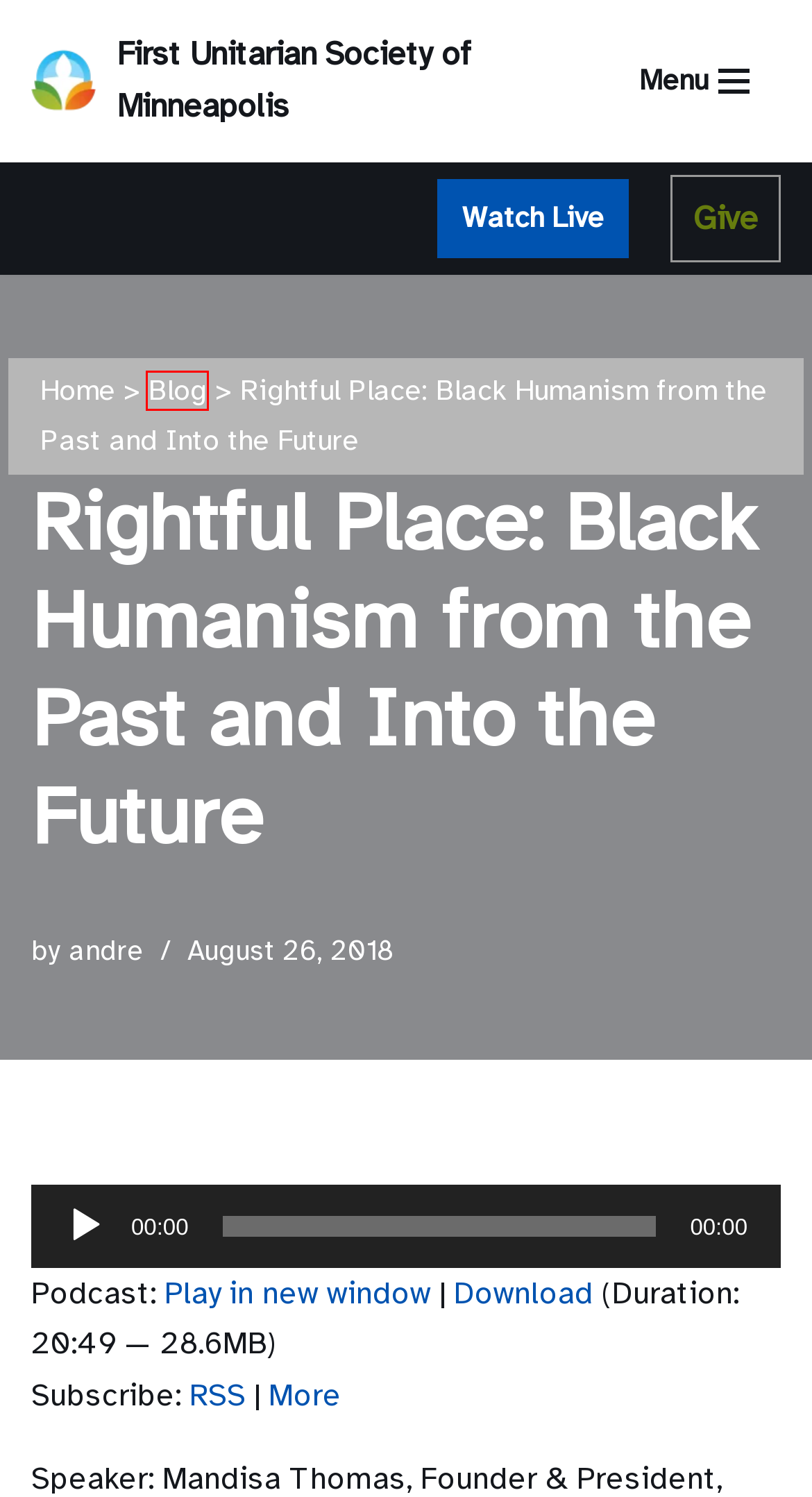Review the screenshot of a webpage which includes a red bounding box around an element. Select the description that best fits the new webpage once the element in the bounding box is clicked. Here are the candidates:
A. First Unitarian Society of Minneapolis
B. Space rentals - First Unitarian Society of Minneapolis
C. Subscribe to Podcast - First Unitarian Society of Minneapolis
D. Welcome to First Unitarian Society - First Unitarian Society of Minneapolis
E. Blog - First Unitarian Society of Minneapolis
F. andre, Author at First Unitarian Society of Minneapolis
G. FUS Live - First Unitarian Society of Minneapolis
H. Give - First Unitarian Society of Minneapolis

E